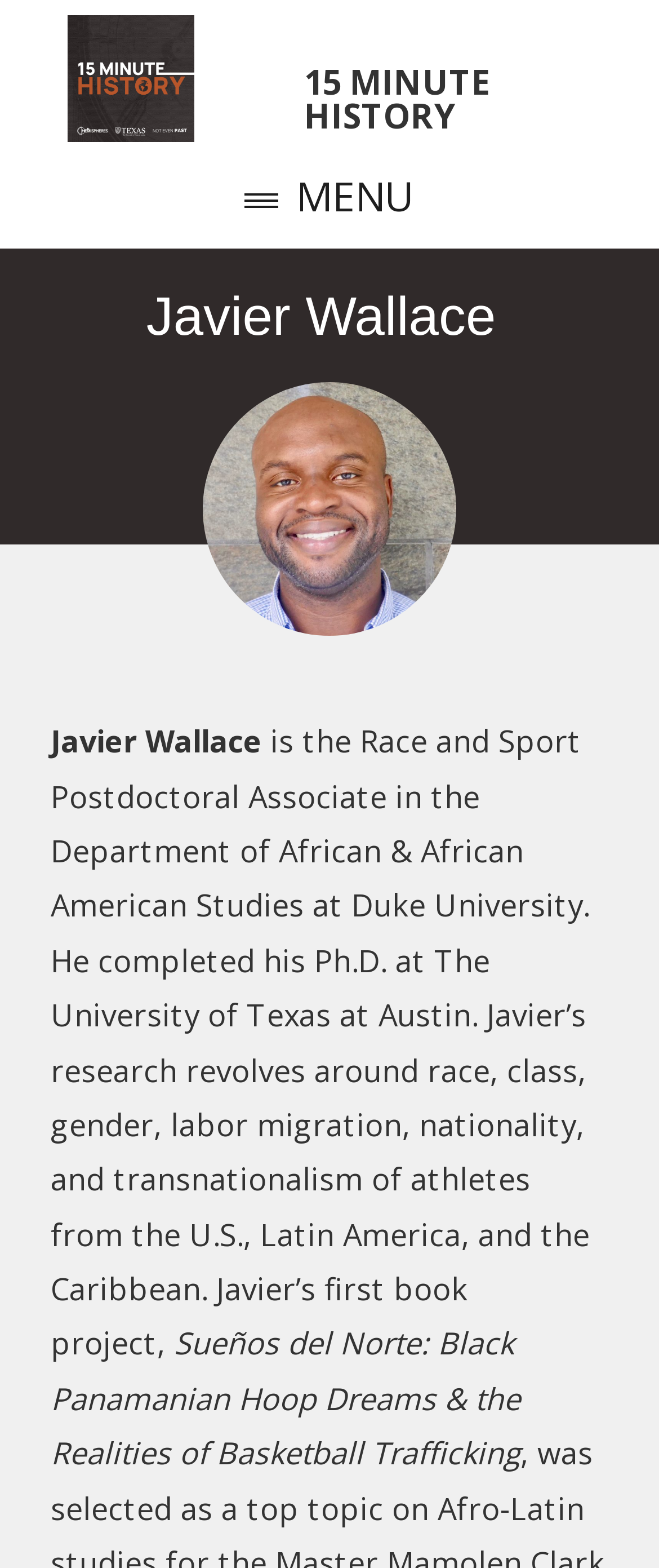Where did Javier Wallace complete his Ph.D.? Please answer the question using a single word or phrase based on the image.

The University of Texas at Austin